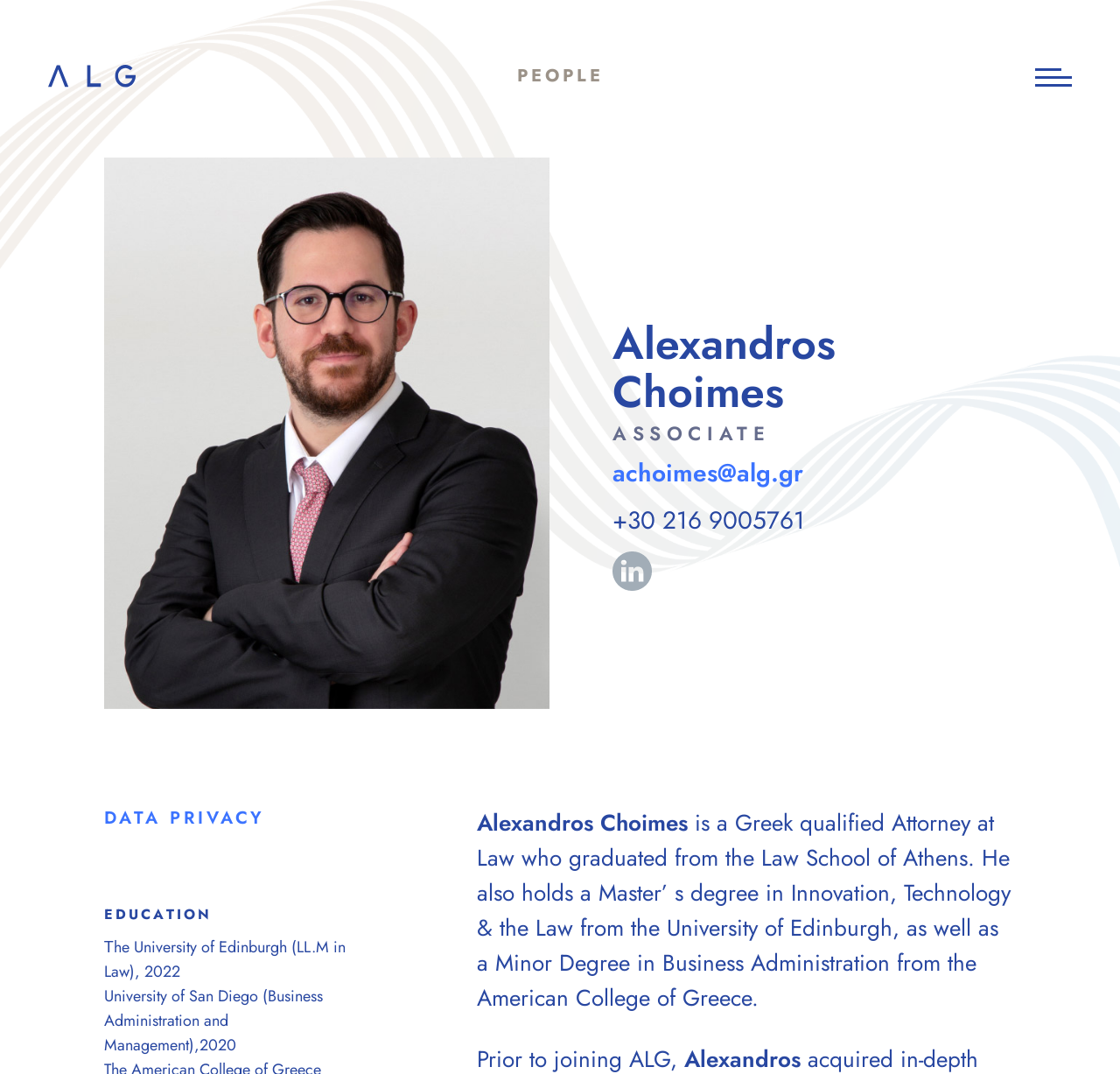Please answer the following question using a single word or phrase: 
What is the name of the university where Alexandros Choimes got his Master's degree?

University of Edinburgh